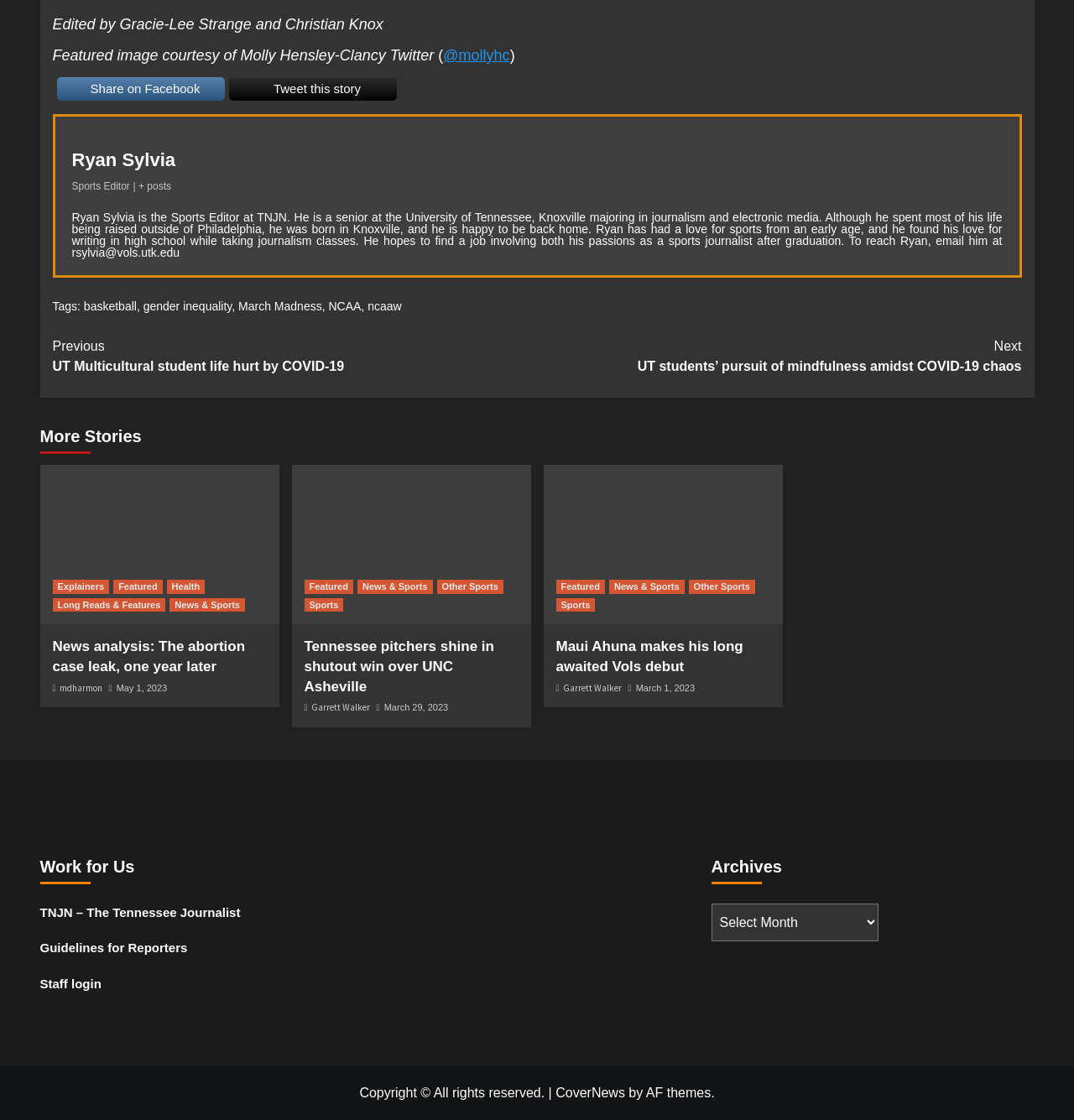Using the information in the image, give a detailed answer to the following question: What is the name of the student life affected by COVID-19?

I found the answer by looking at the link 'Previous UT Multicultural student life hurt by COVID-19', which indicates that the student life affected by COVID-19 is the UT Multicultural student life.